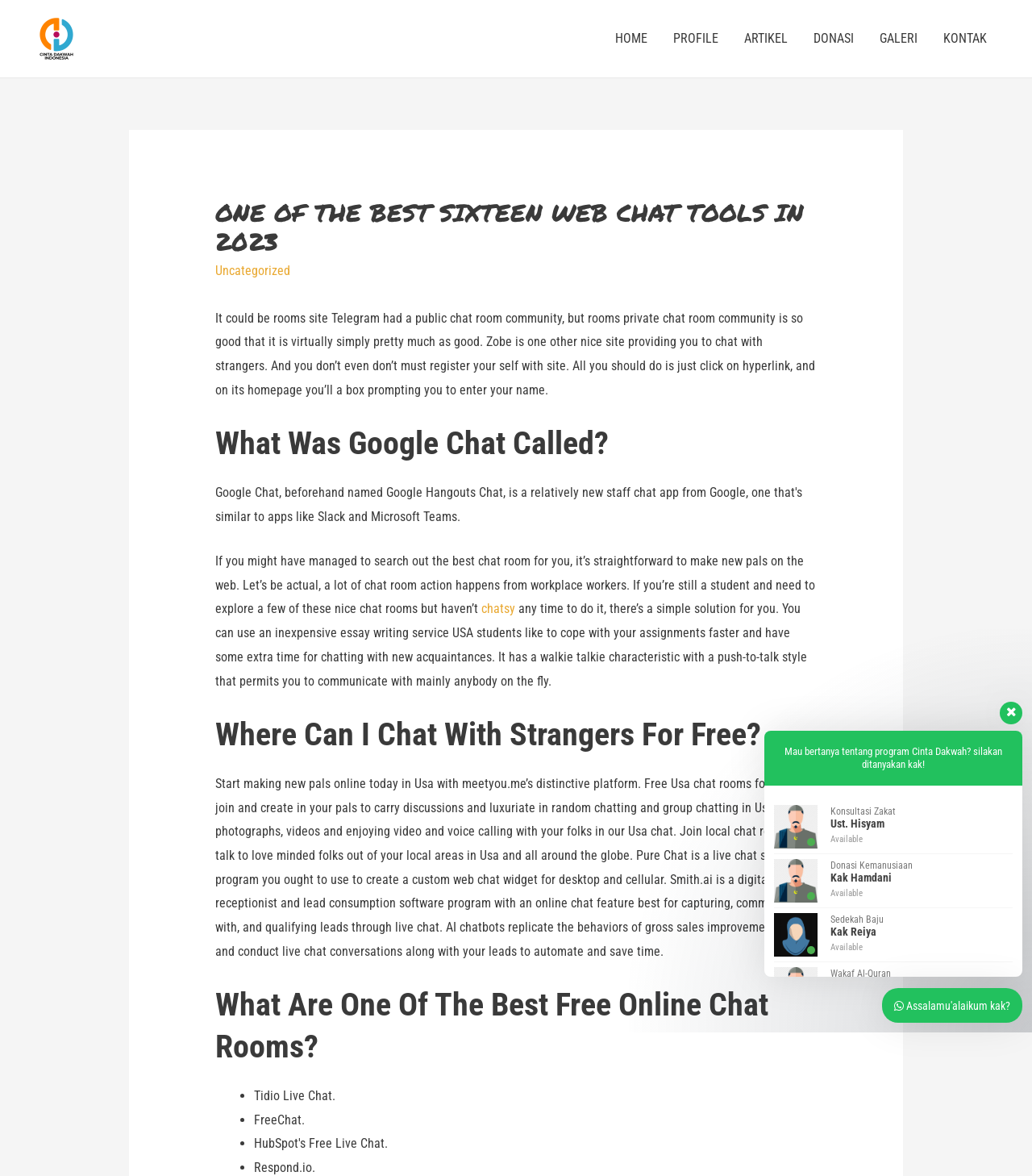Answer in one word or a short phrase: 
What is the name of the website?

Yayasan Cinta Dakwah Indonesia